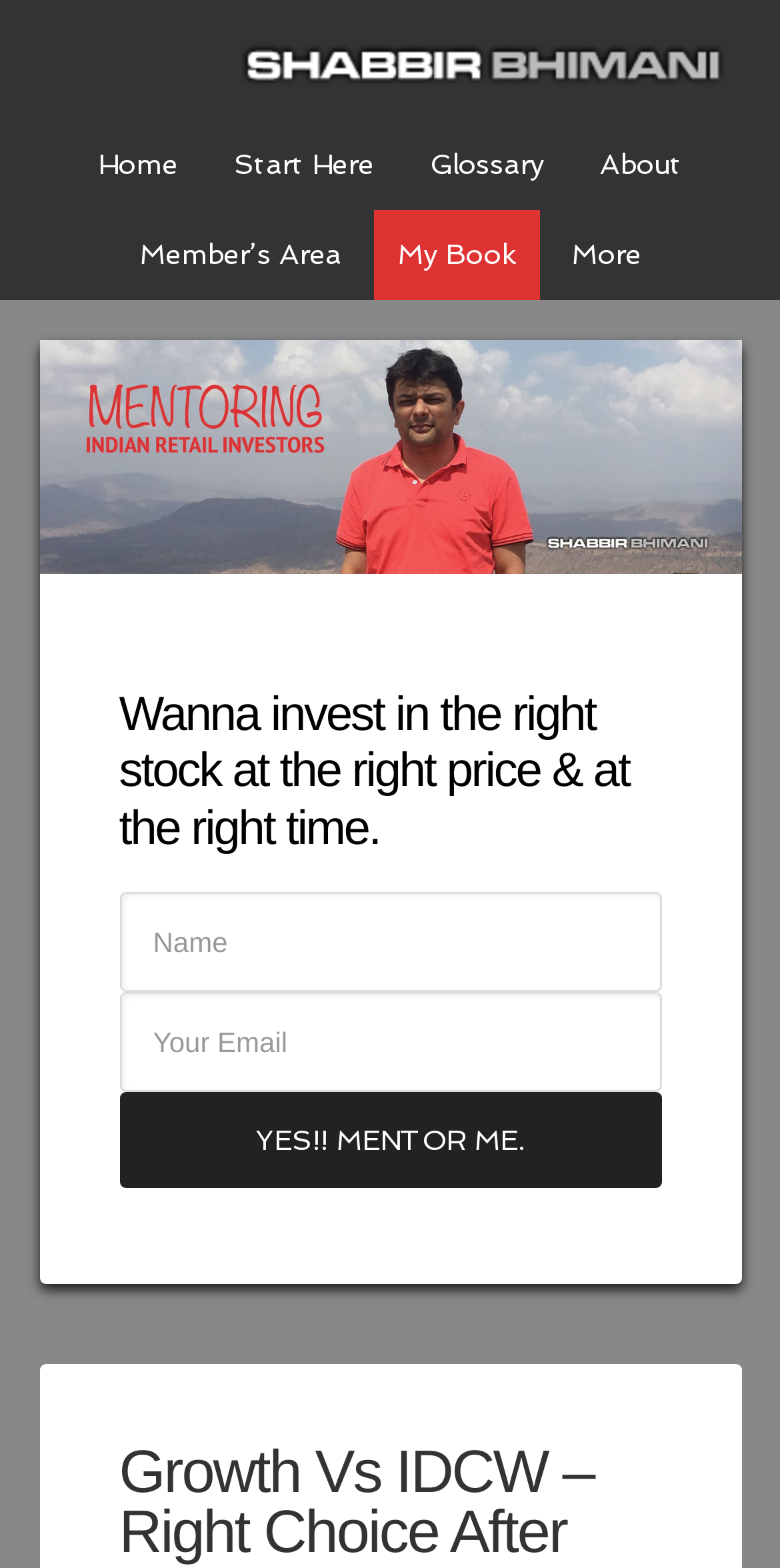Determine the bounding box coordinates of the clickable region to follow the instruction: "Click on the 'Yes!! Mentor Me.' button".

[0.153, 0.696, 0.847, 0.758]